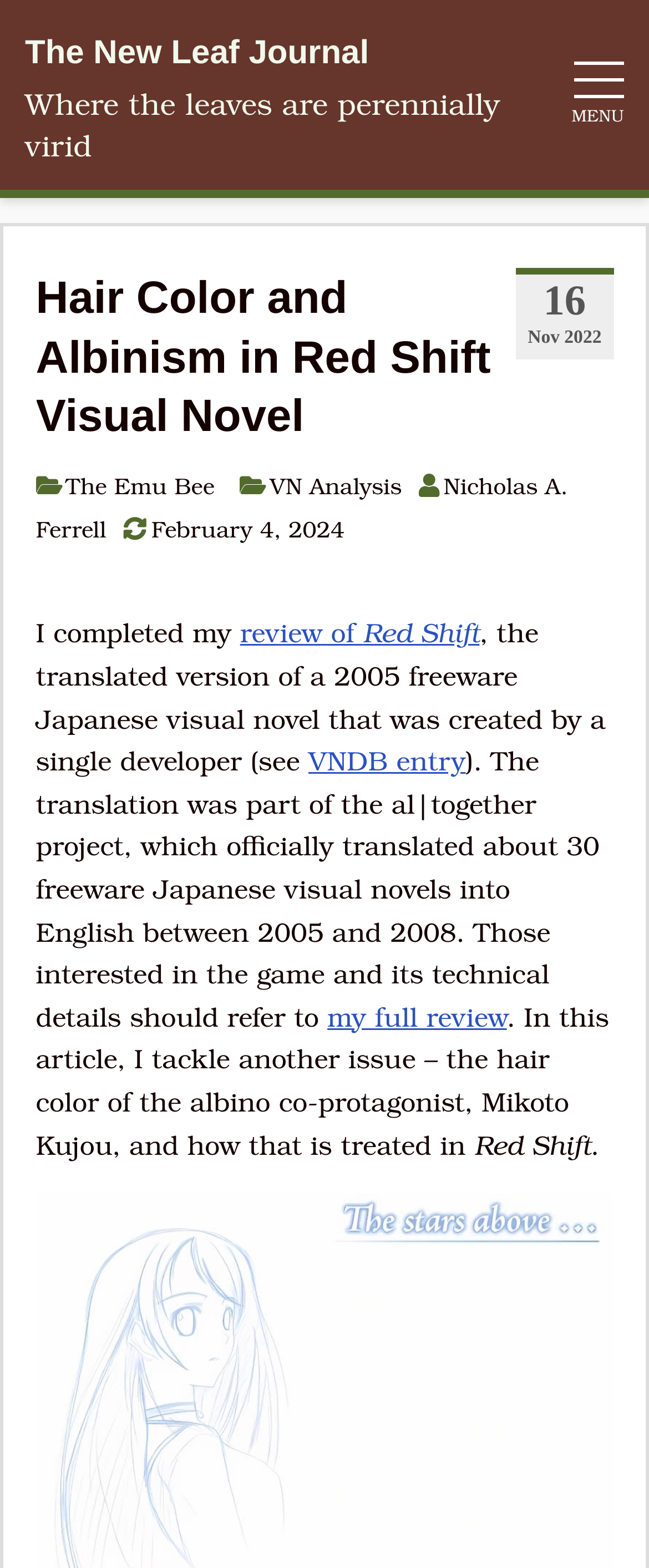What is the name of the visual novel being analyzed?
Using the image as a reference, deliver a detailed and thorough answer to the question.

The article is analyzing the visual novel 'Red Shift', which is mentioned in the text as 'the translated version of a 2005 freeware Japanese visual novel that was created by a single developer'.